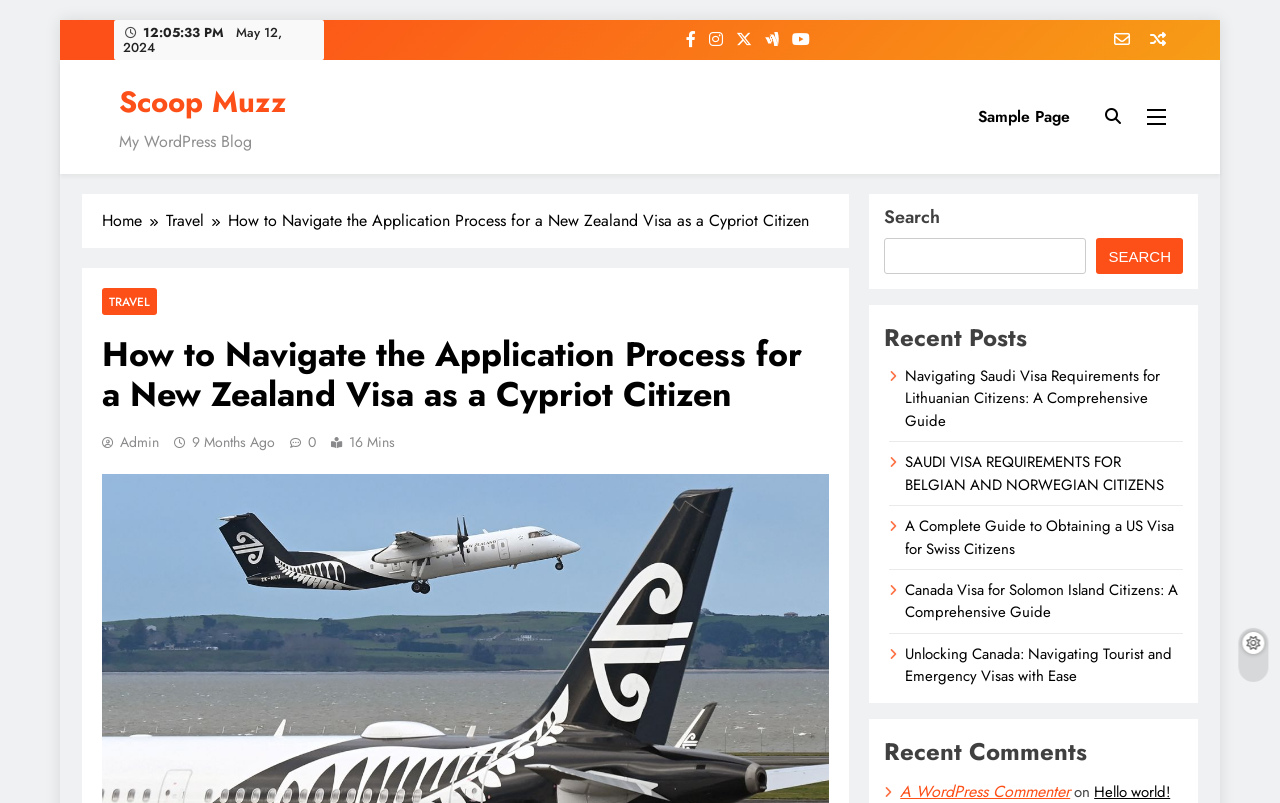Can you look at the image and give a comprehensive answer to the question:
What is the author of the latest comment?

I found the author of the latest comment by looking at the 'Recent Comments' section, where it displays the author's name 'A WordPress Commenter'.